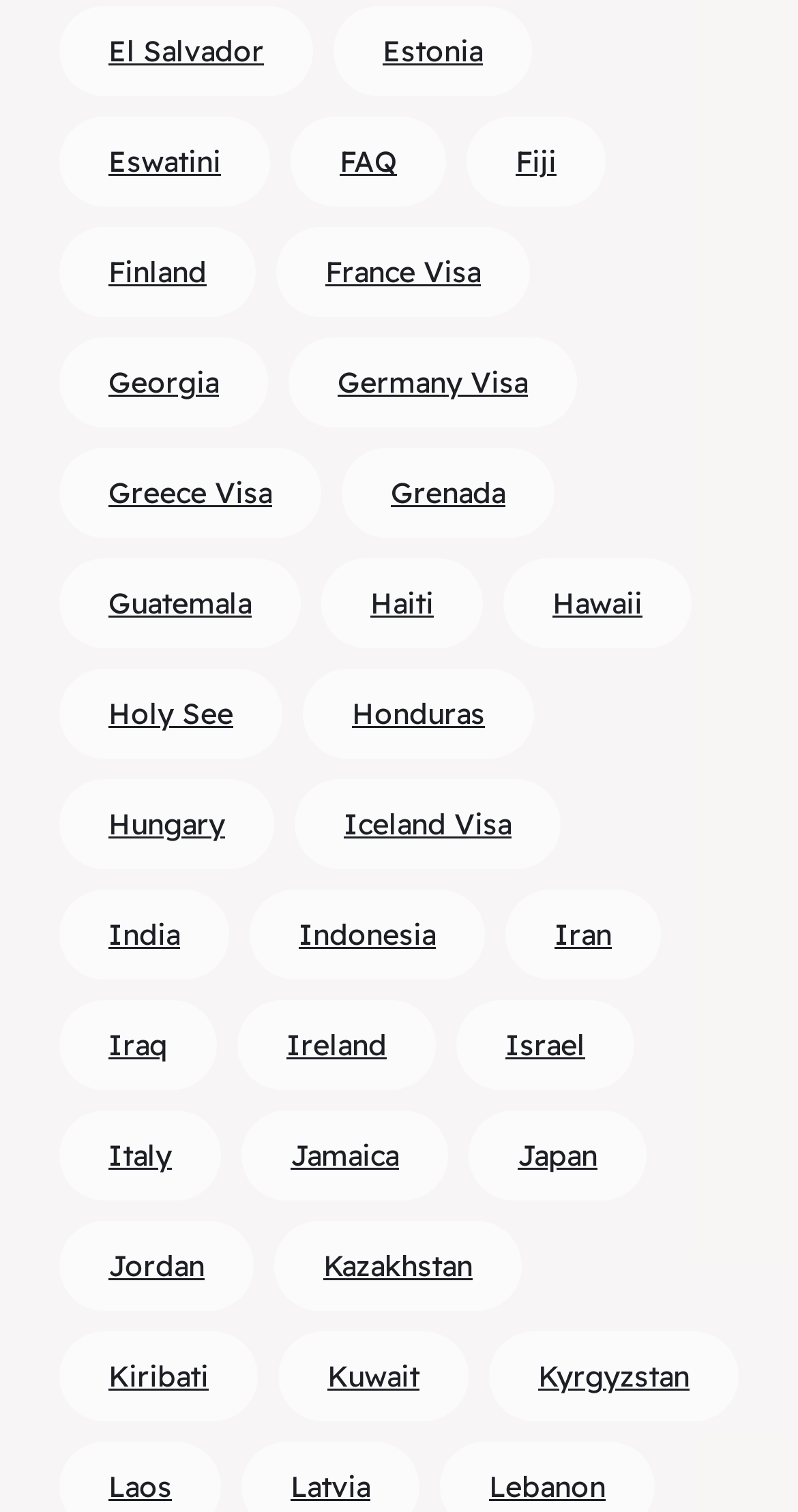Given the content of the image, can you provide a detailed answer to the question?
What is the country above France Visa?

By analyzing the vertical positions of the links based on their y1, y2 coordinates, I found that the link 'Finland' is above the link 'France Visa'.